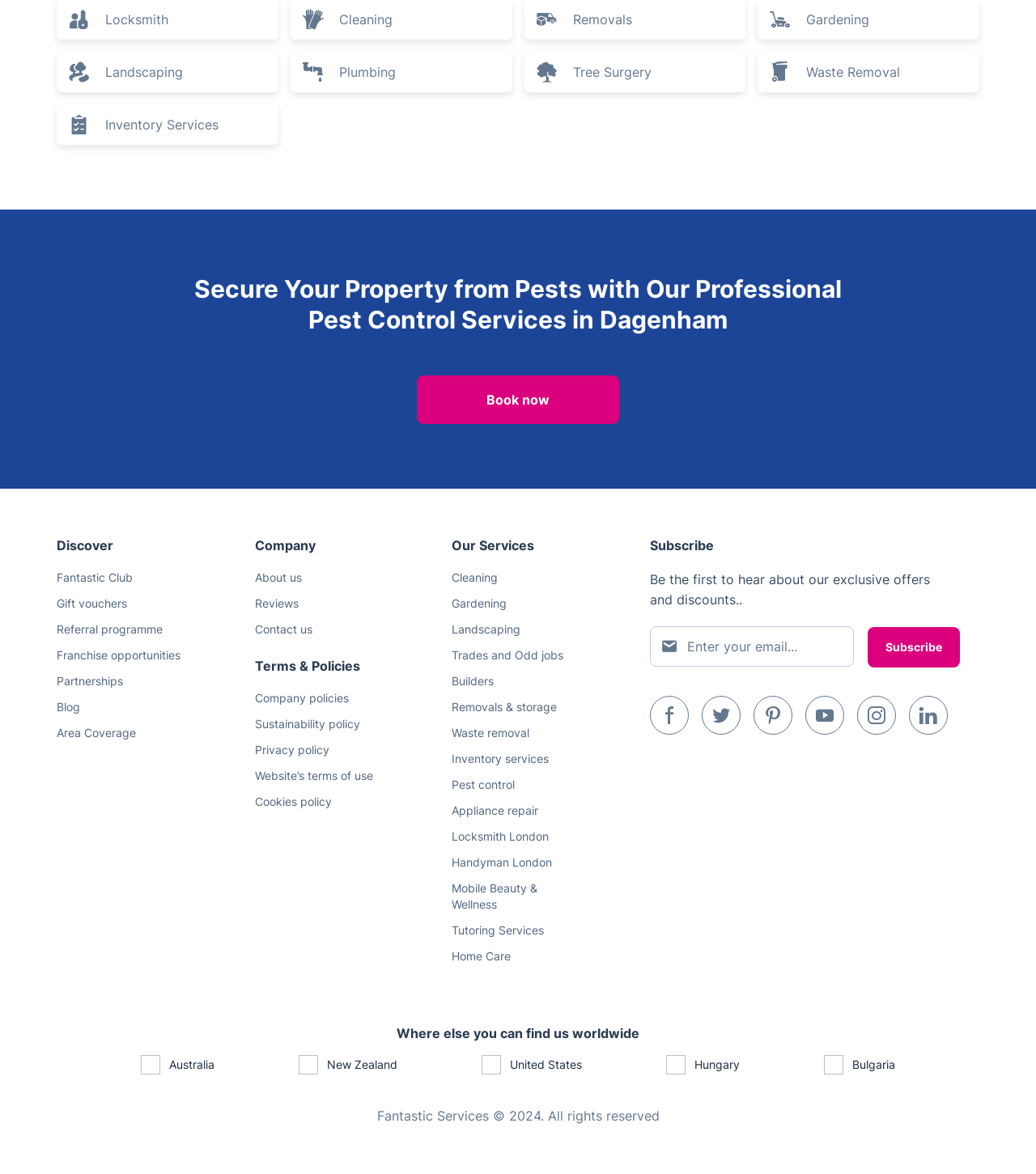Please identify the bounding box coordinates of the clickable area that will fulfill the following instruction: "Click on the 'Book now' button". The coordinates should be in the format of four float numbers between 0 and 1, i.e., [left, top, right, bottom].

[0.402, 0.32, 0.598, 0.361]